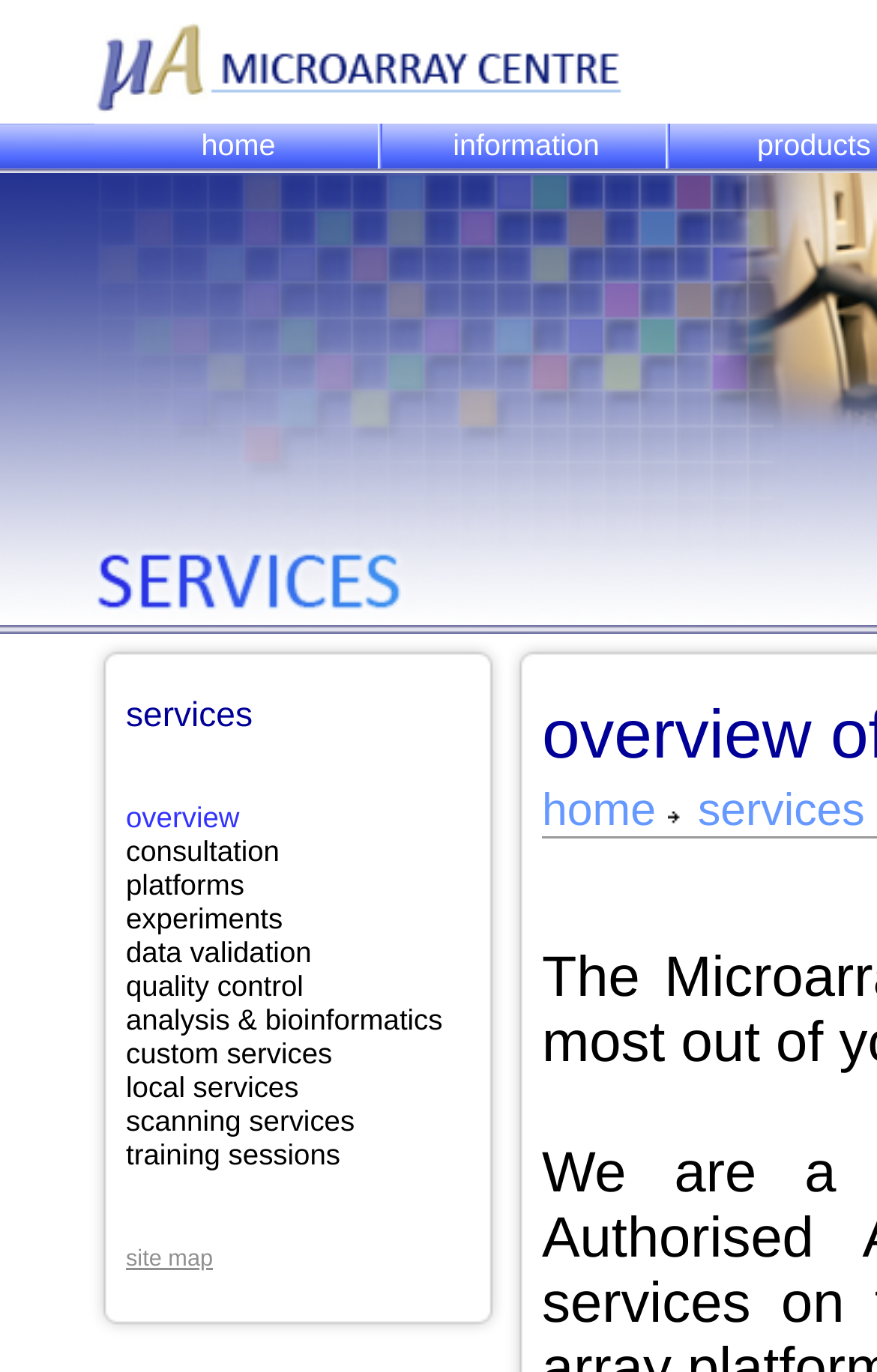From the element description analysis & bioinformatics, predict the bounding box coordinates of the UI element. The coordinates must be specified in the format (top-left x, top-left y, bottom-right x, bottom-right y) and should be within the 0 to 1 range.

[0.144, 0.73, 0.505, 0.755]